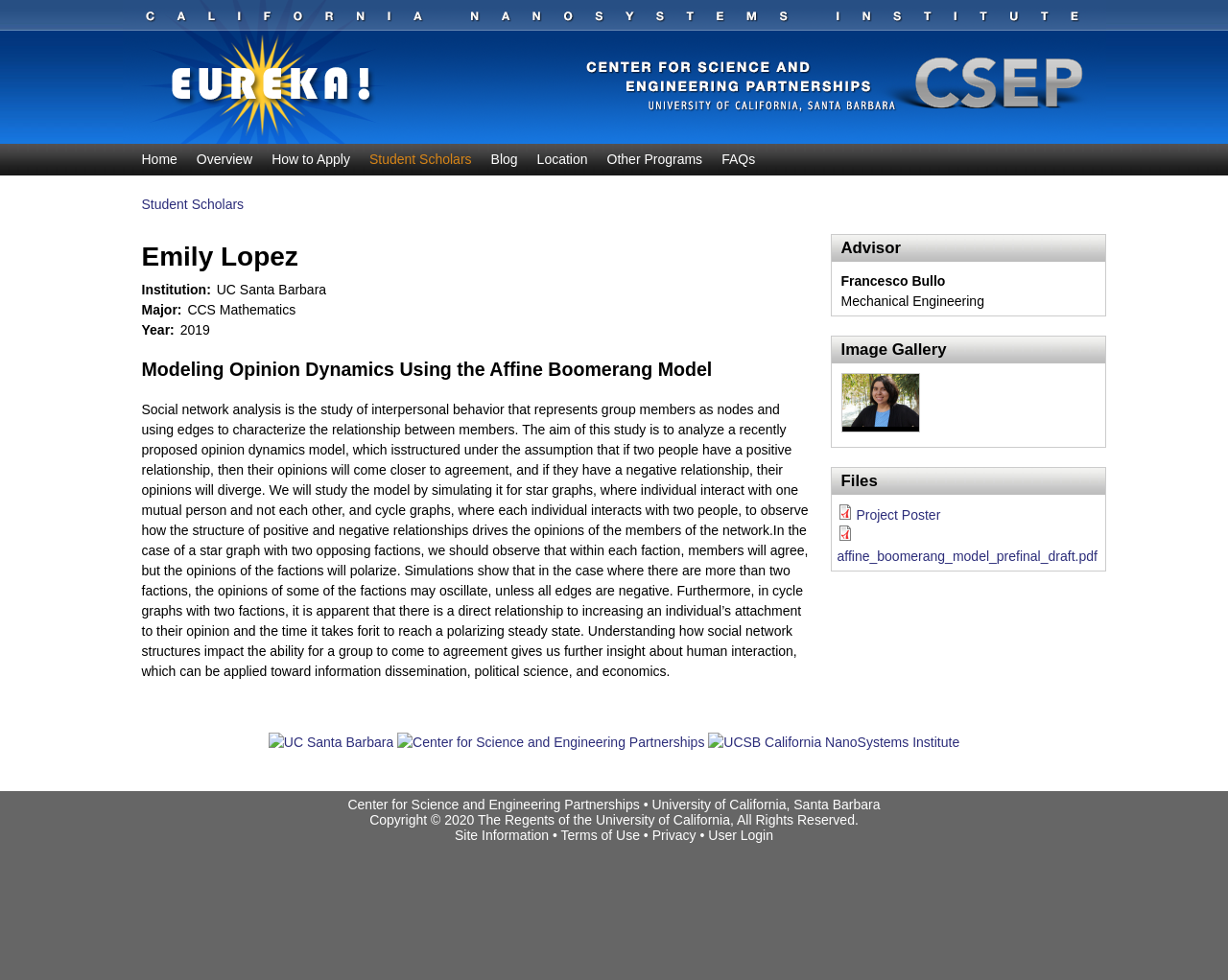Given the element description, predict the bounding box coordinates in the format (top-left x, top-left y, bottom-right x, bottom-right y), using floating point numbers between 0 and 1: Student Scholars

[0.115, 0.201, 0.199, 0.216]